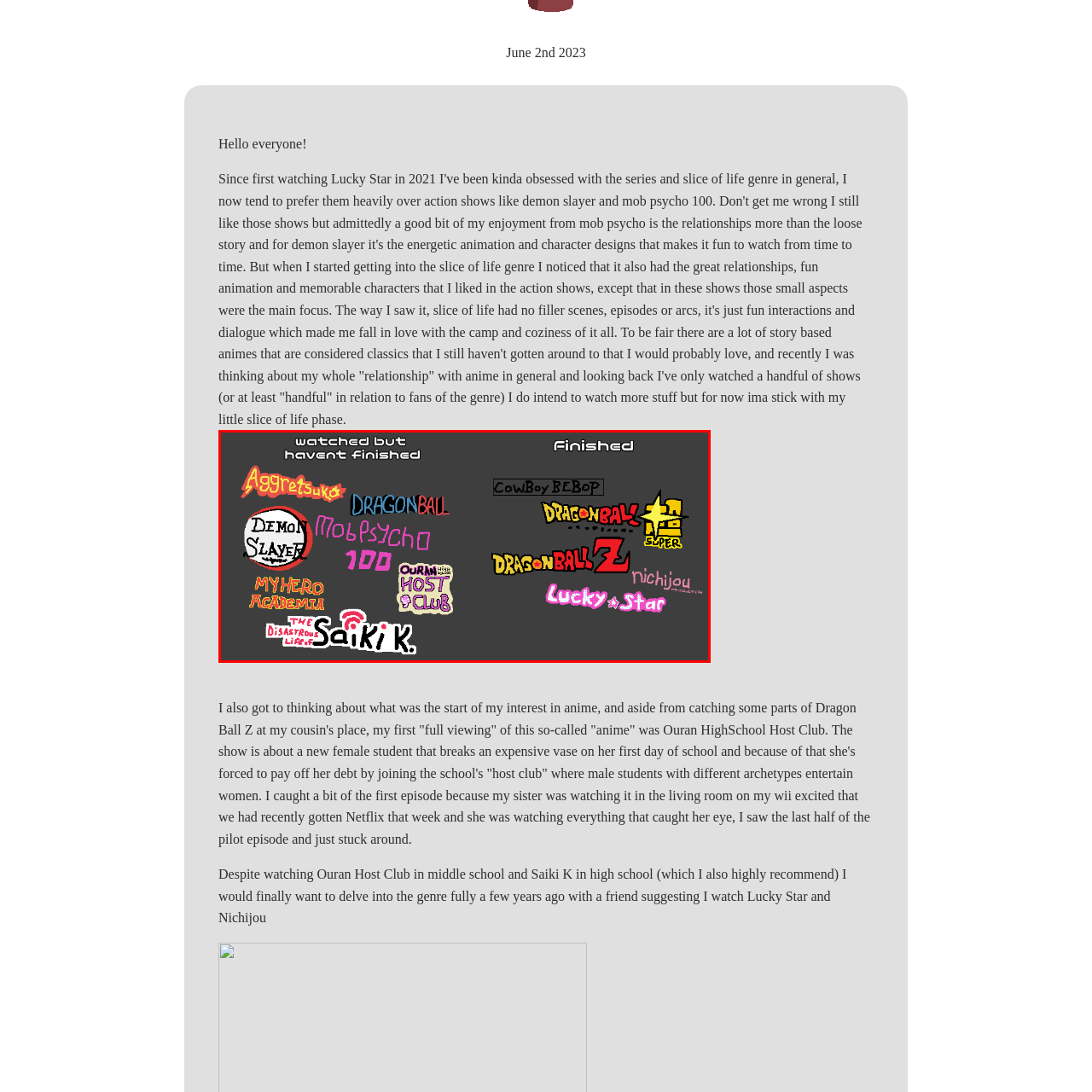Offer a detailed explanation of the elements found within the defined red outline.

The image showcases a creative representation of the user's anime viewing status, divided into two sections: "watched but haven't finished" and "finished." On the left side, titles such as "Aggretsuko," "Dragon Ball," "Demon Slayer," "Mob Psycho 100," "My Hero Academia," and "Ouran High School Host Club" are featured, highlighting the shows the user has started but not completed. On the right side, the completed series are listed, including "Cowboy Bebop," "Dragon Ball Super," "Dragon Ball Z," "Lucky Star," and "Nichijou." The colorful, stylized text reflects the user's passion for anime, emphasizing a blend of popular action and slice-of-life genres, illustrating their continuing journey in the anime world.